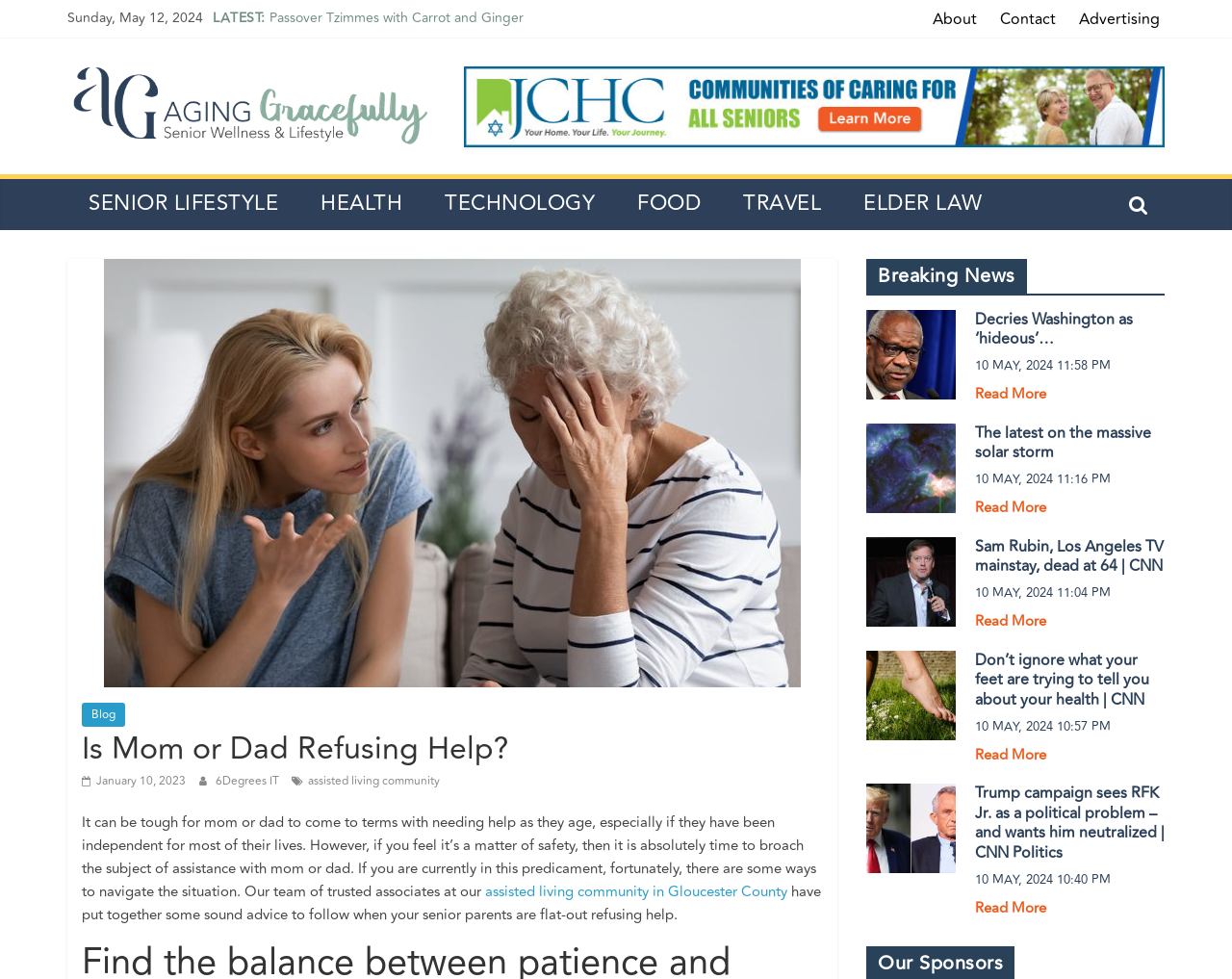Can you find the bounding box coordinates for the element to click on to achieve the instruction: "Explore 'Aging Gracefully' section"?

[0.055, 0.058, 0.352, 0.082]